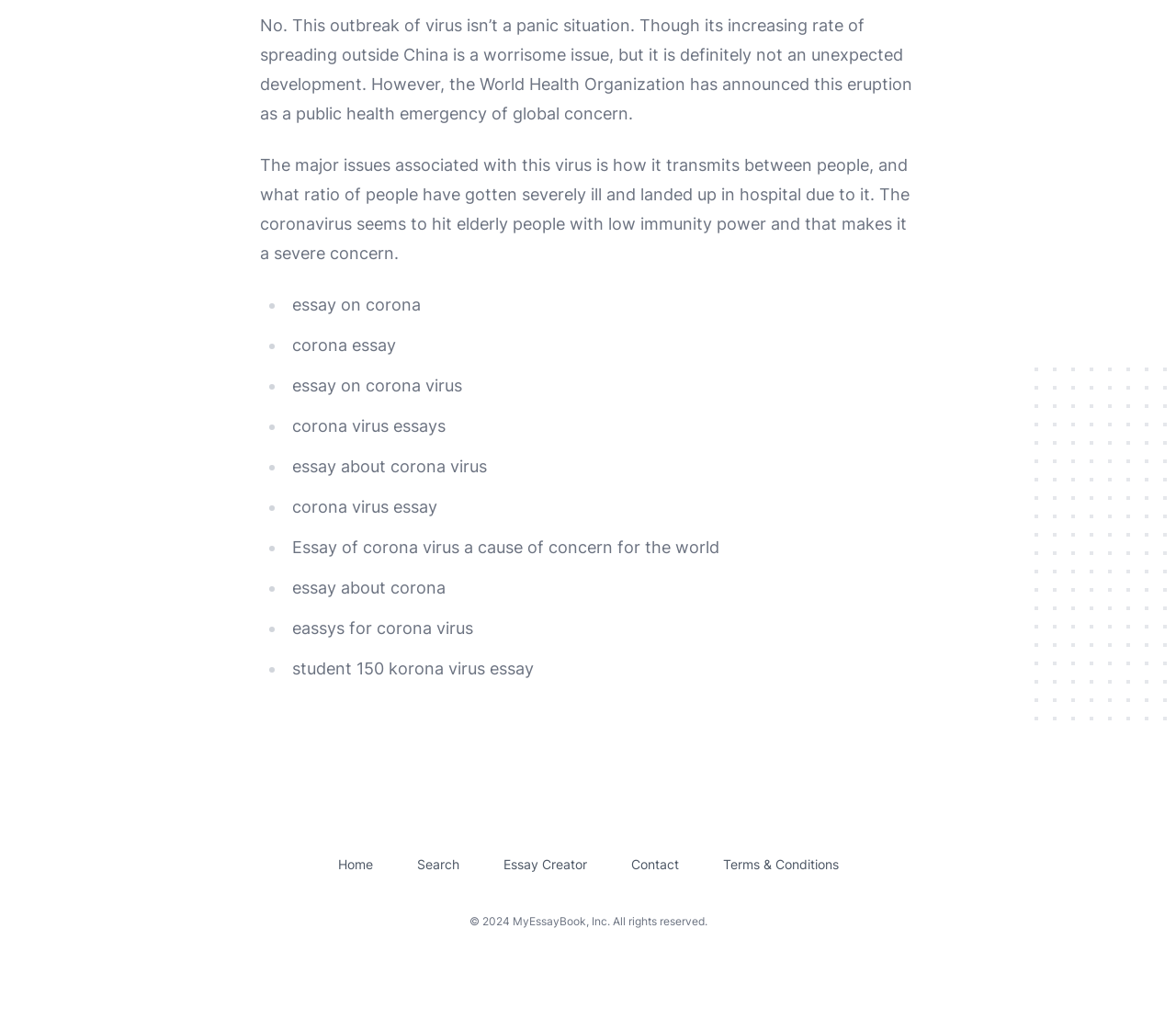Given the element description "Search", identify the bounding box of the corresponding UI element.

[0.354, 0.84, 0.39, 0.856]